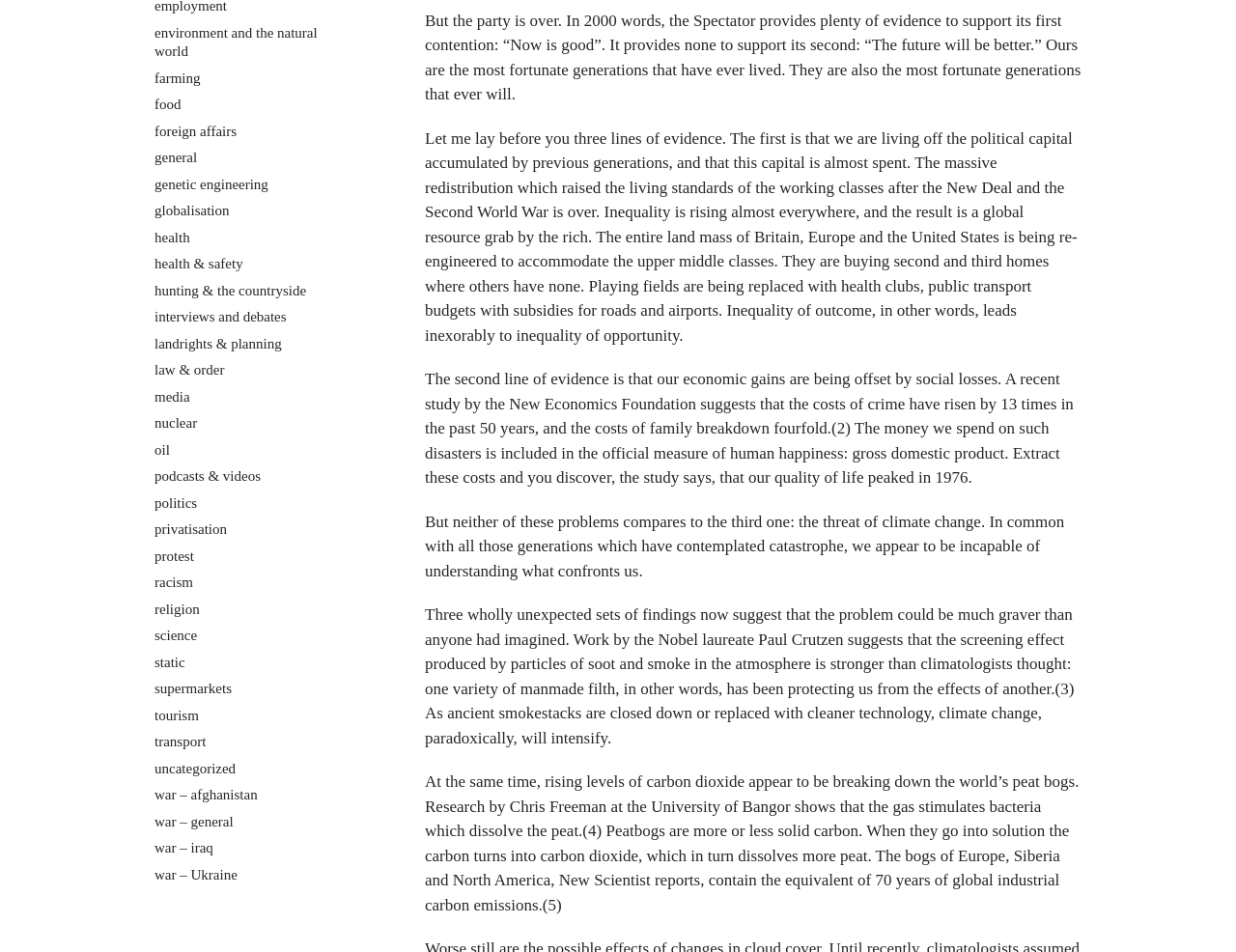Find the bounding box coordinates for the HTML element described as: "environment and the natural world". The coordinates should consist of four float values between 0 and 1, i.e., [left, top, right, bottom].

[0.125, 0.026, 0.257, 0.062]